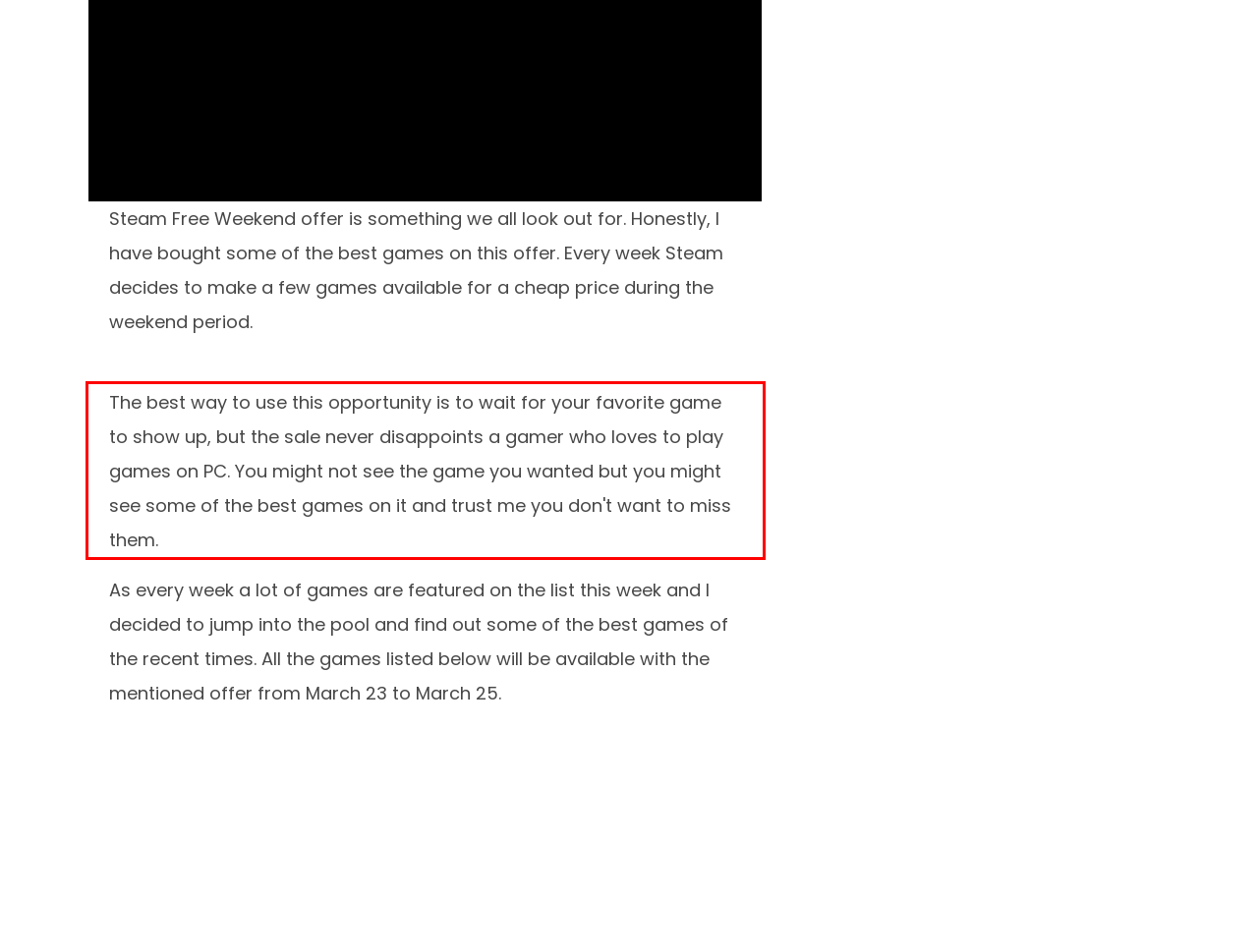Analyze the screenshot of a webpage where a red rectangle is bounding a UI element. Extract and generate the text content within this red bounding box.

The best way to use this opportunity is to wait for your favorite game to show up, but the sale never disappoints a gamer who loves to play games on PC. You might not see the game you wanted but you might see some of the best games on it and trust me you don't want to miss them.